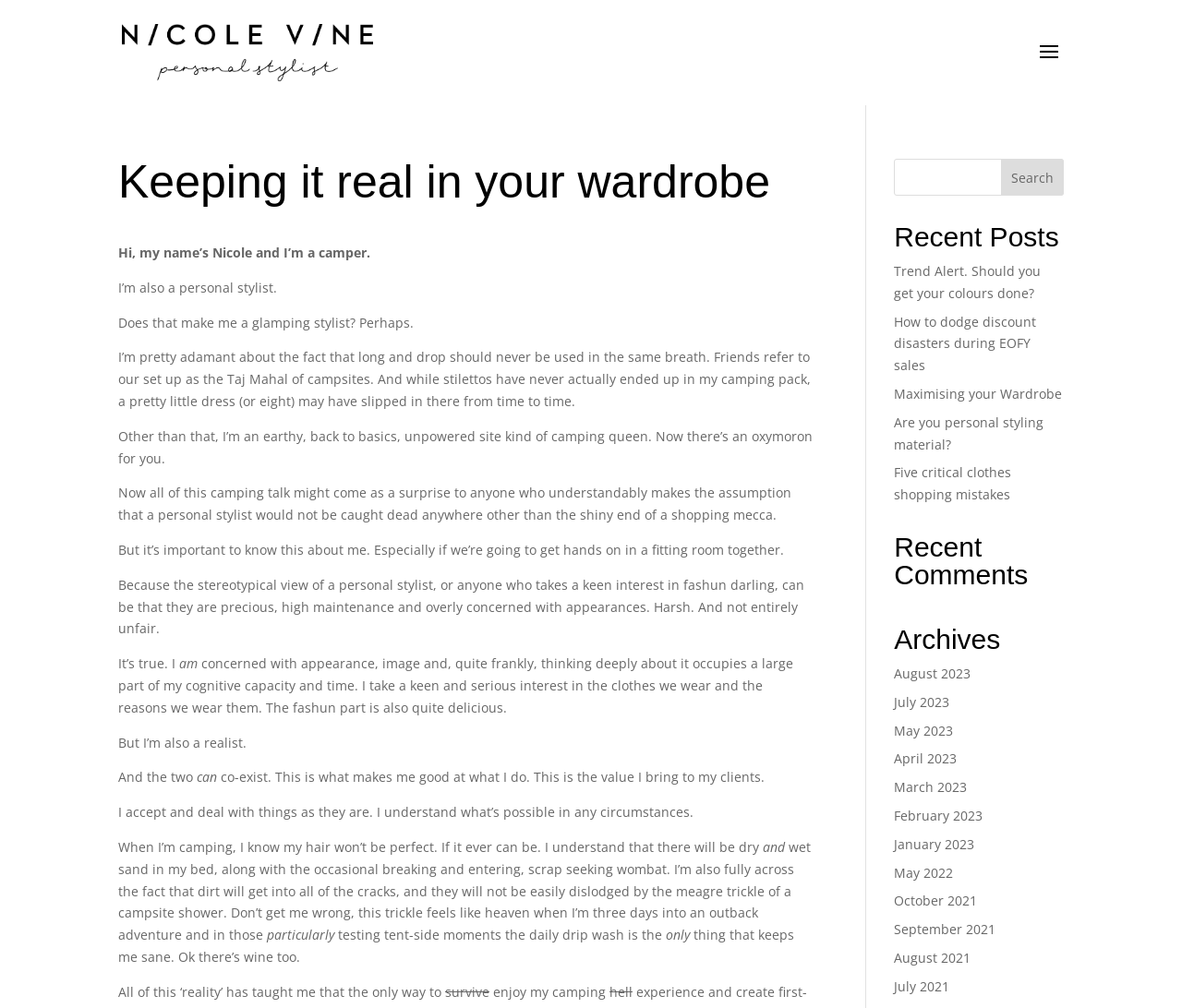Identify the bounding box coordinates for the UI element described by the following text: "Maximising your Wardrobe". Provide the coordinates as four float numbers between 0 and 1, in the format [left, top, right, bottom].

[0.756, 0.382, 0.899, 0.399]